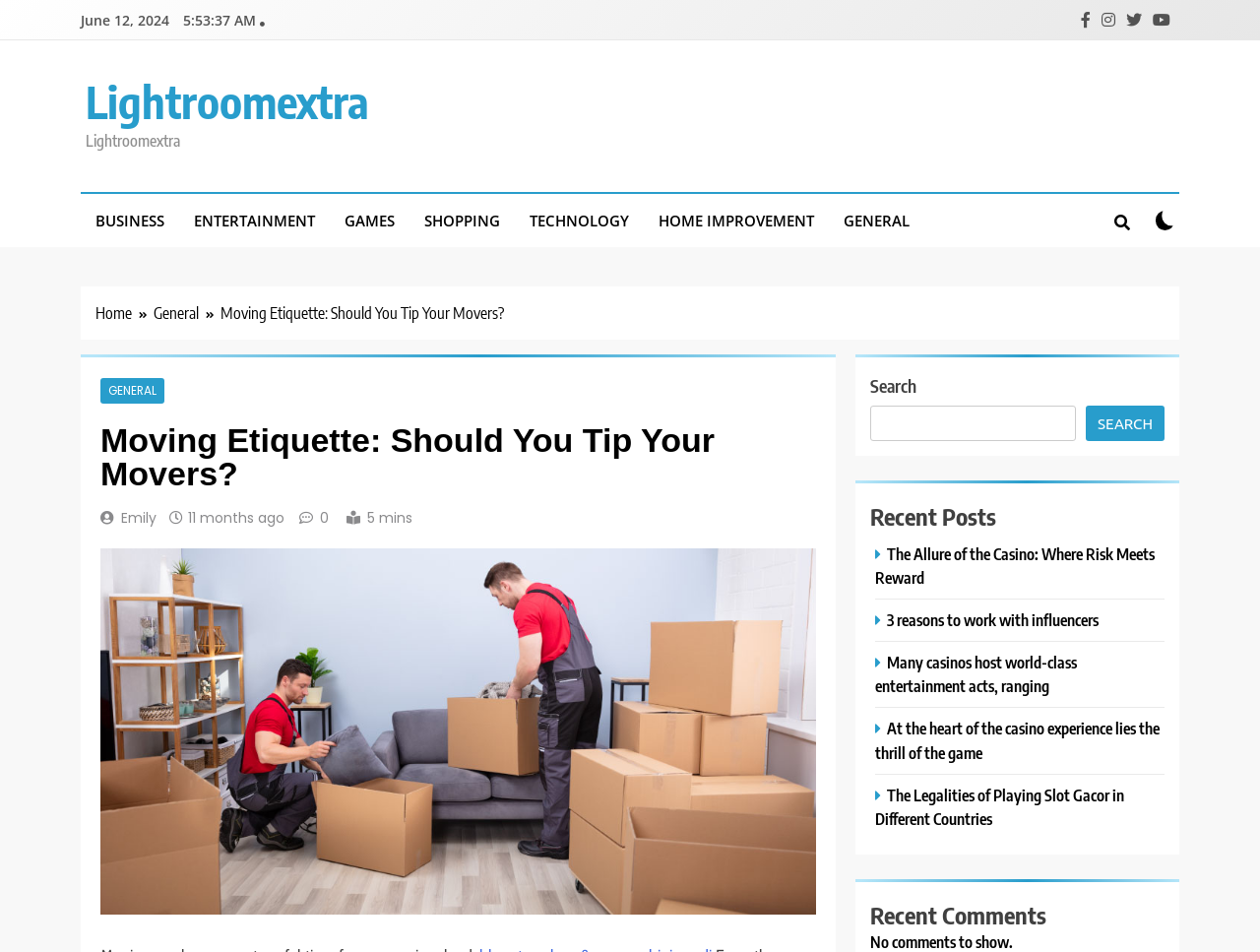Find the bounding box coordinates for the element that must be clicked to complete the instruction: "Click on the Lightroomextra link". The coordinates should be four float numbers between 0 and 1, indicated as [left, top, right, bottom].

[0.068, 0.078, 0.293, 0.135]